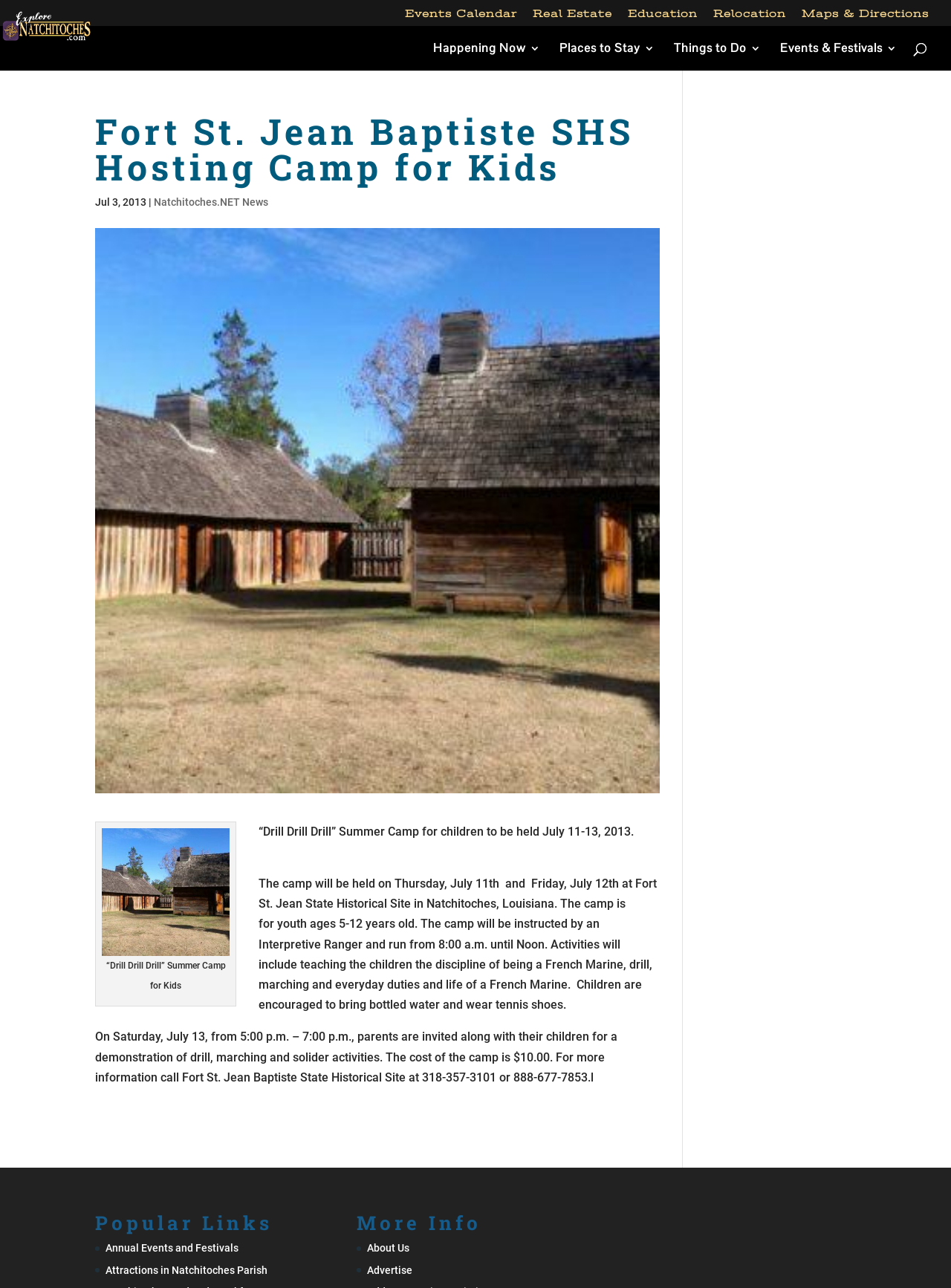Determine the bounding box coordinates of the element's region needed to click to follow the instruction: "Search for something". Provide these coordinates as four float numbers between 0 and 1, formatted as [left, top, right, bottom].

[0.053, 0.02, 0.953, 0.021]